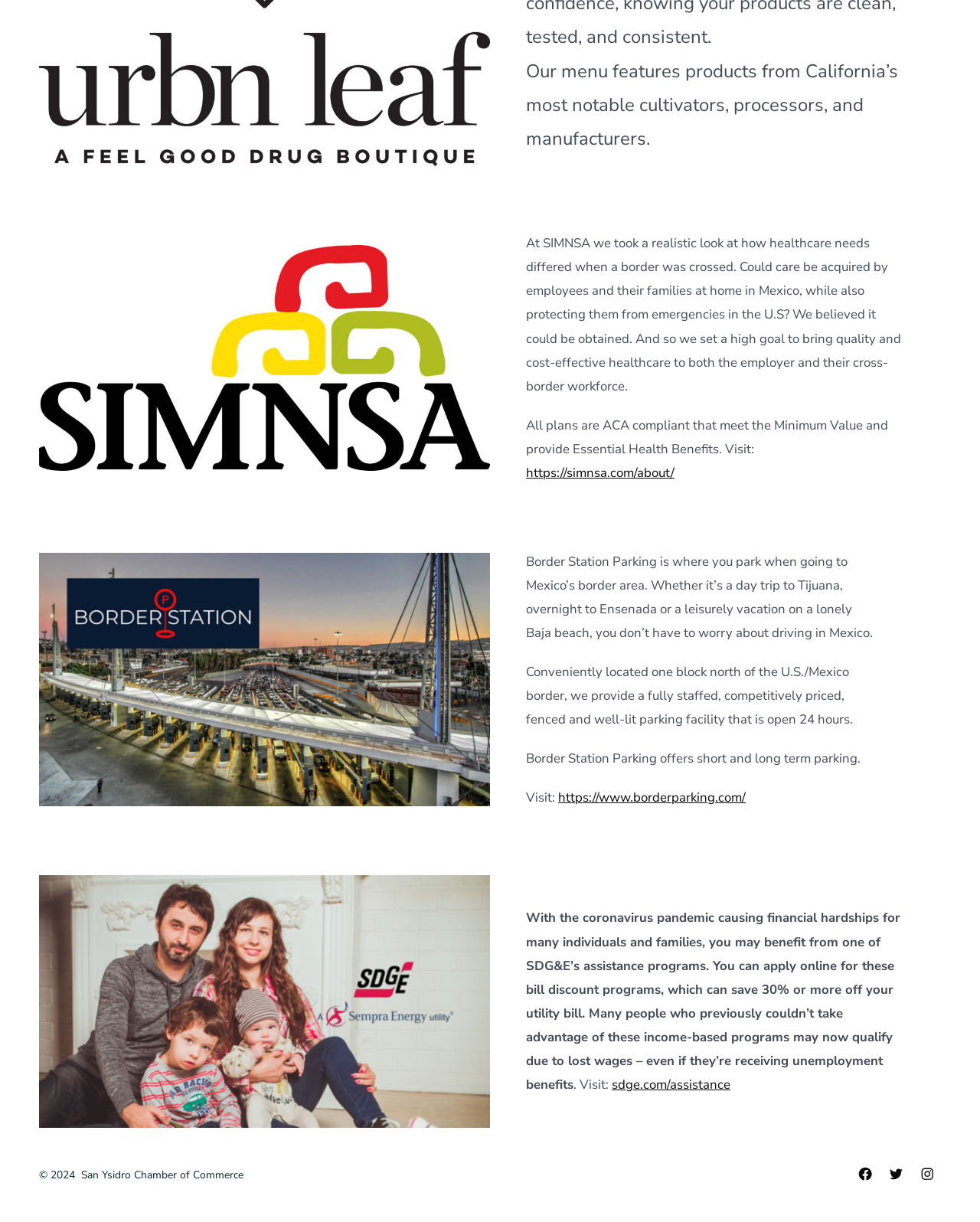Predict the bounding box of the UI element based on this description: "https://simnsa.com/about/".

[0.537, 0.38, 0.688, 0.394]